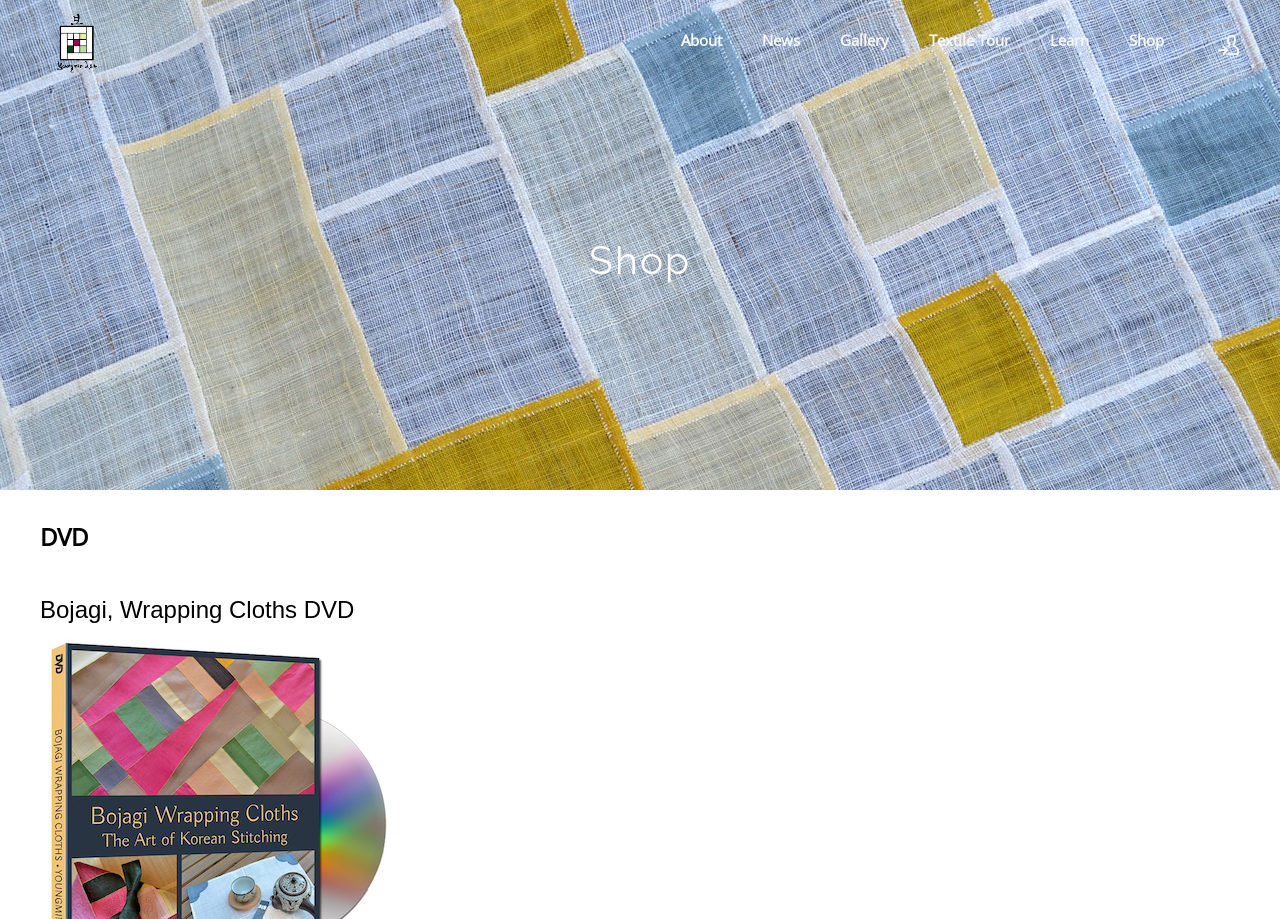Convey a detailed summary of the webpage, mentioning all key elements.

The webpage appears to be an online shop, specifically showcasing a DVD product related to bojagi, a type of Korean wrapping cloth. At the top-left corner, there is a heading with a link to the shop's main page. Next to it, on the top-right corner, there are links to sign in, sign up, and access other sections of the website, such as about, news, gallery, textile tour, learn, and shop.

Below the top navigation bar, there is a prominent heading that reads "Shop" and another heading that specifically highlights the "DVD" section. Underneath these headings, there is a brief description of the DVD product, "Bojagi, Wrapping Cloths DVD", which seems to be the main focus of the page. The description is positioned near the top-center of the page.

There are no images on the page, but the layout is organized, with clear headings and concise text. The overall structure of the page is simple and easy to navigate, with a clear emphasis on the DVD product being showcased.